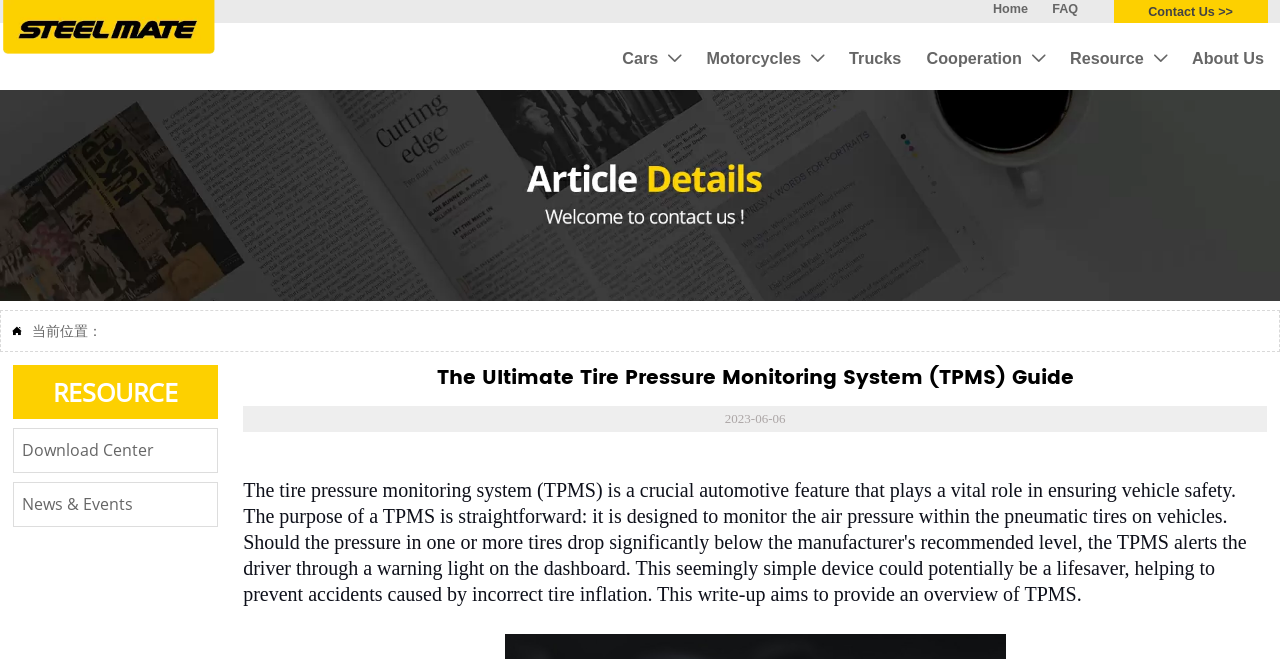Produce an extensive caption that describes everything on the webpage.

This webpage is about Tire Pressure Monitoring Systems (TPMS) and appears to be a guide or resource page. At the top, there is a navigation menu with links to "Home", "FAQ", and "Contact Us" on the right side, and a series of tabs labeled "Cars", "Motorcycles", "Trucks", "Cooperation", and "Resource" on the left side. Each tab has an icon represented by a Unicode character.

Below the navigation menu, there is a large banner image that spans the entire width of the page. Underneath the banner, there is a section with a heading "RESOURCE" and a subheading "当前位置：" (which means "Current Location" in Chinese). This section contains links to "Download Center" and "News & Events".

The main content of the page is a guide to TPMS, with a title "The Ultimate Tire Pressure Monitoring System (TPMS) Guide" and a publication date "2023-06-06". The guide is likely to provide detailed information about TPMS, including its importance, types, and benefits.

On the top-right corner, there is a link to "About Us", which suggests that the webpage is part of a larger website with more information about the organization or company behind it.